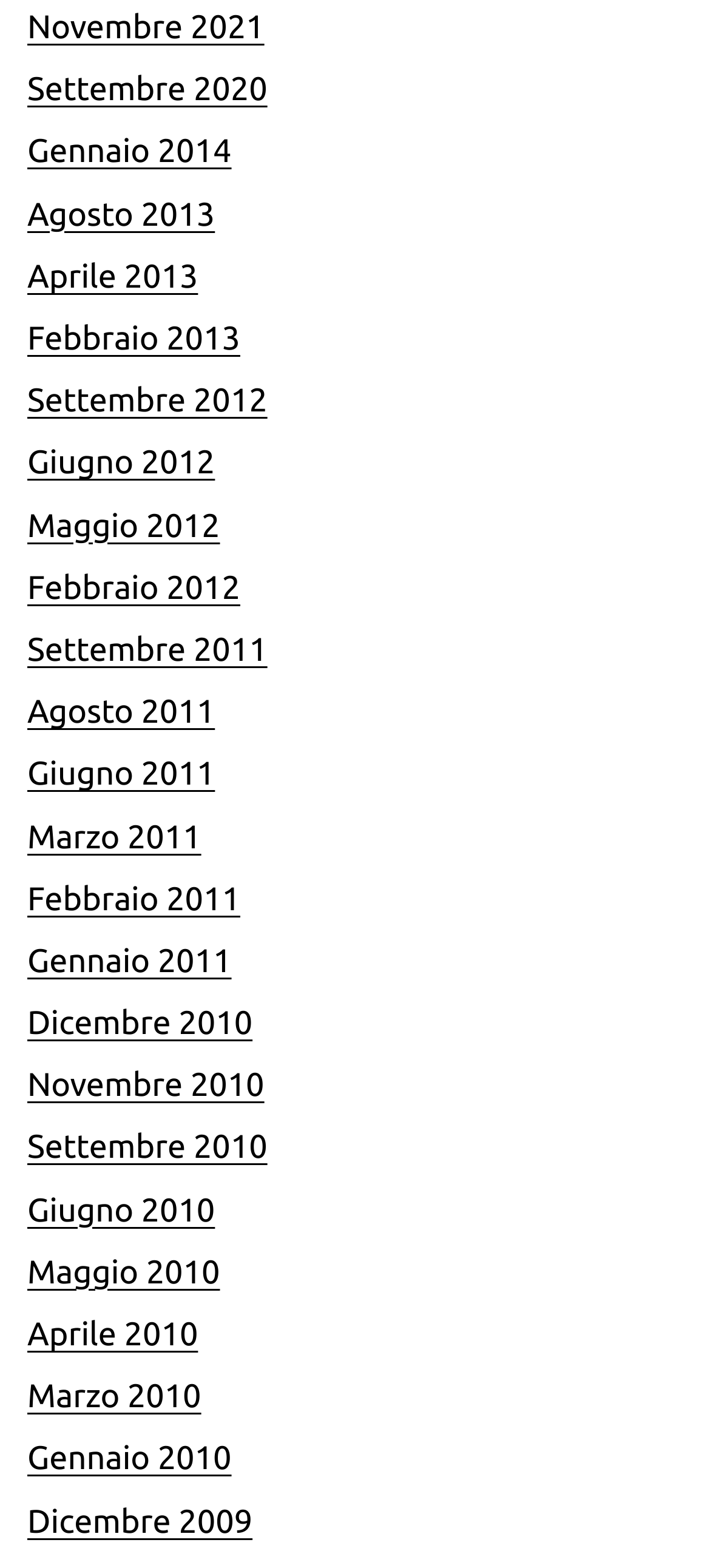Using the given element description, provide the bounding box coordinates (top-left x, top-left y, bottom-right x, bottom-right y) for the corresponding UI element in the screenshot: different pills to give erection

None